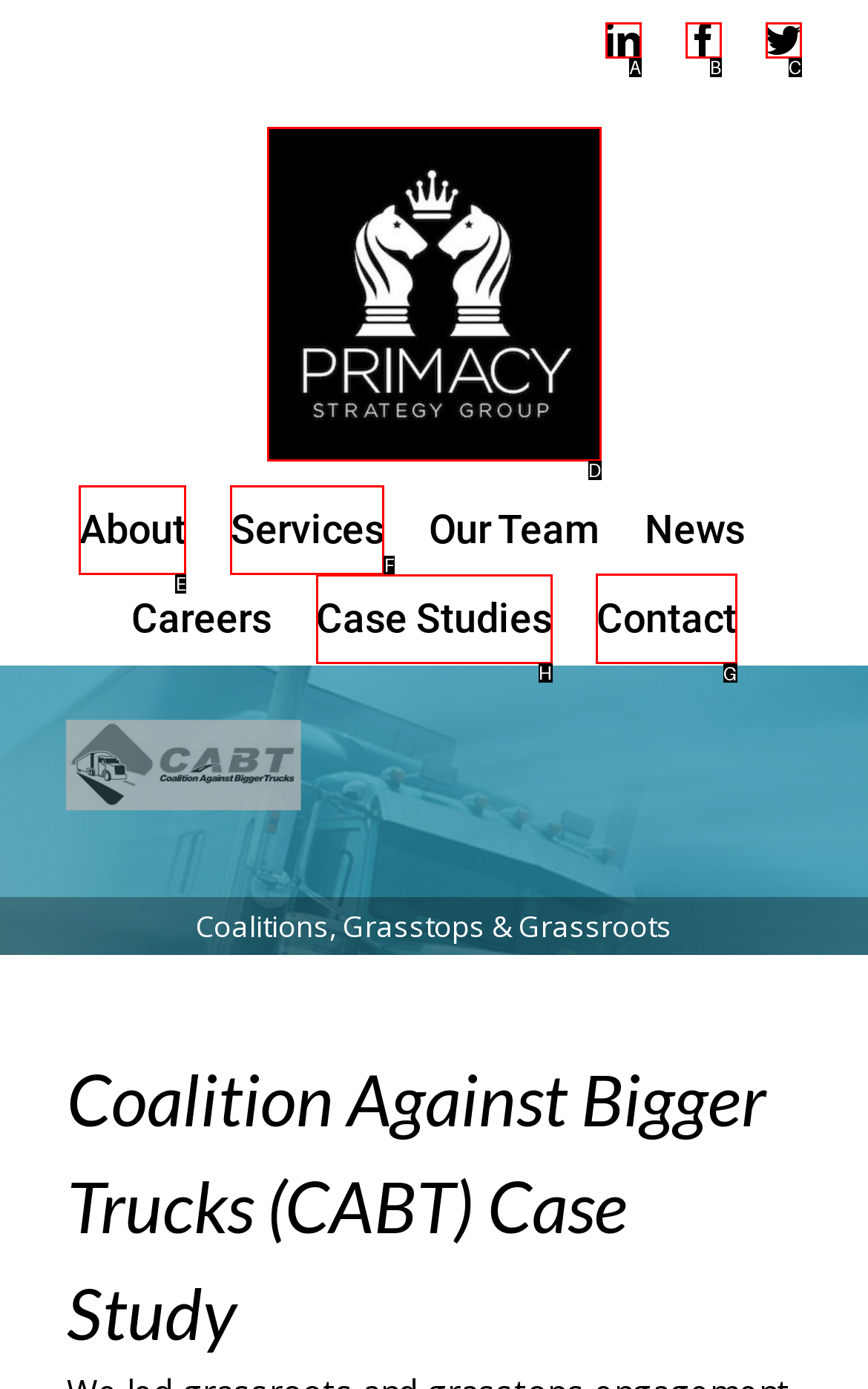Determine the right option to click to perform this task: Contact Primacy Strategy Group
Answer with the correct letter from the given choices directly.

G